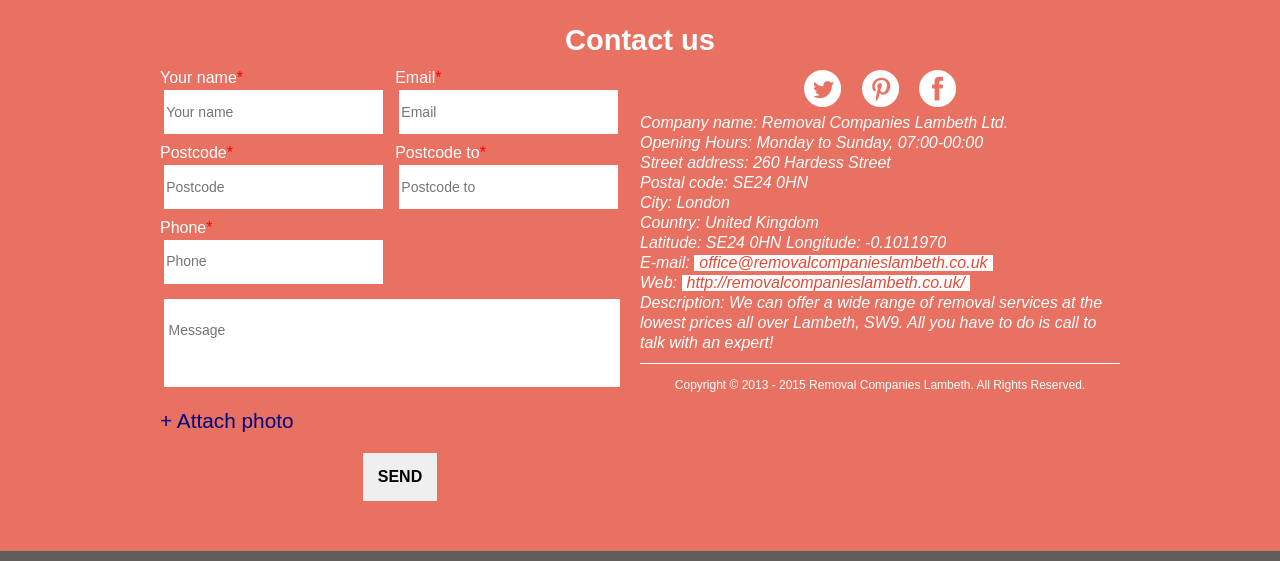Determine the coordinates of the bounding box that should be clicked to complete the instruction: "Attach a photo". The coordinates should be represented by four float numbers between 0 and 1: [left, top, right, bottom].

[0.125, 0.728, 0.229, 0.771]